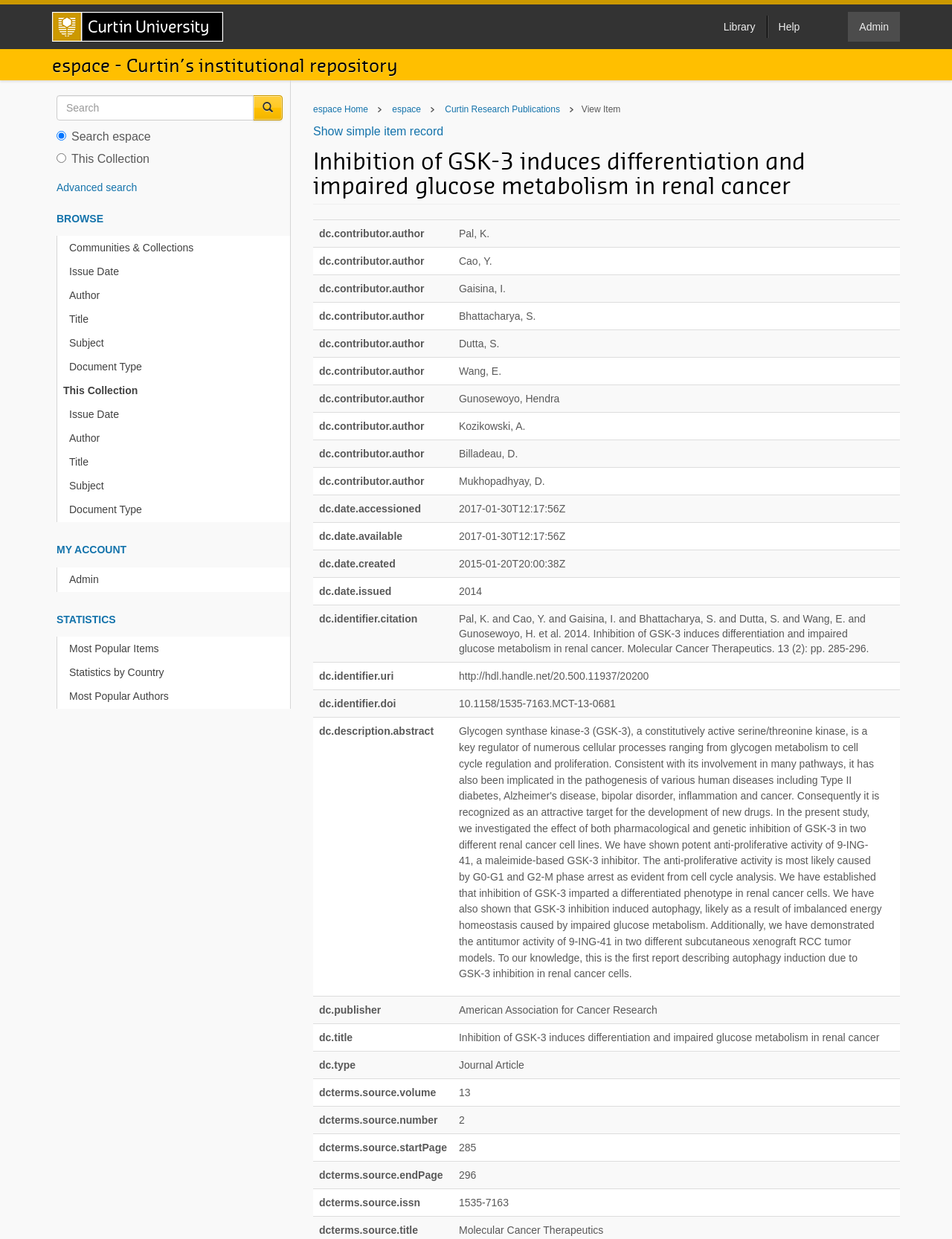Please identify the bounding box coordinates of the clickable region that I should interact with to perform the following instruction: "Go to Curtin University Homepage". The coordinates should be expressed as four float numbers between 0 and 1, i.e., [left, top, right, bottom].

[0.043, 0.004, 0.246, 0.04]